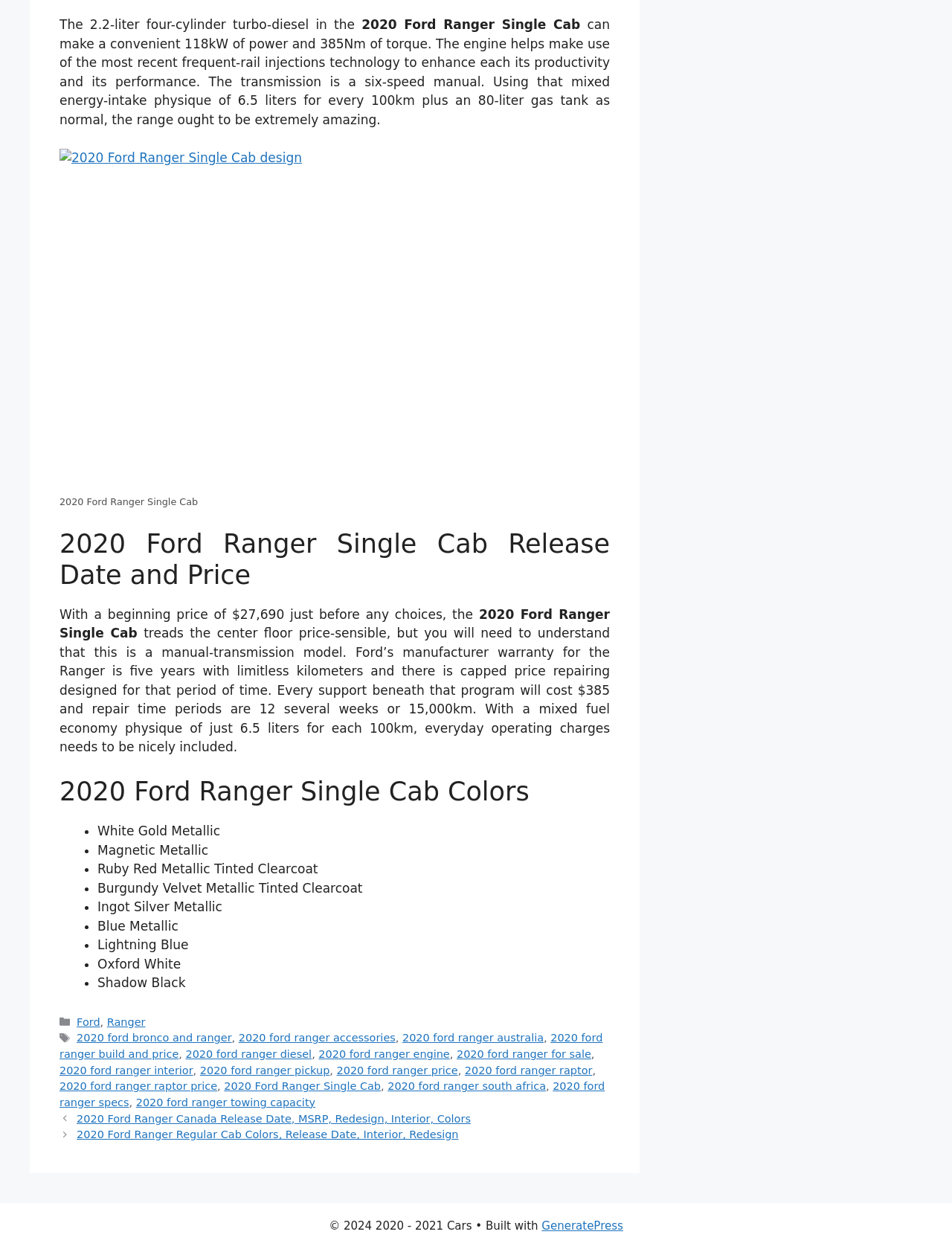Locate the UI element described by GeneratePress in the provided webpage screenshot. Return the bounding box coordinates in the format (top-left x, top-left y, bottom-right x, bottom-right y), ensuring all values are between 0 and 1.

[0.569, 0.976, 0.655, 0.987]